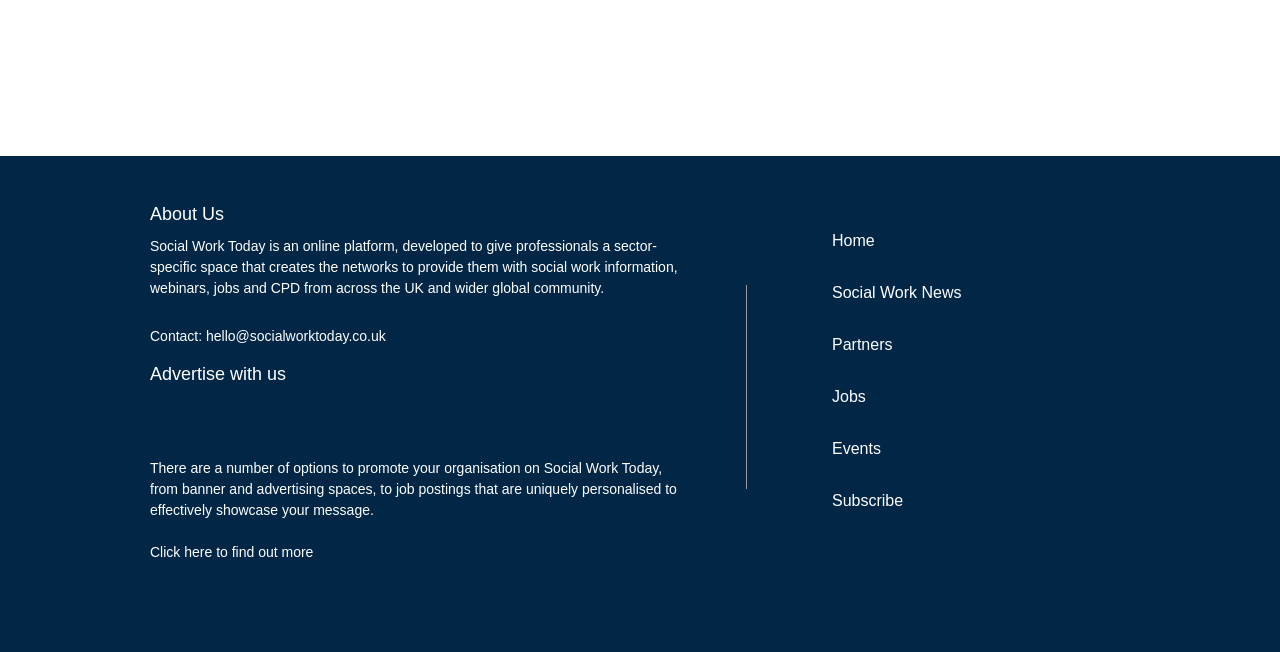Determine the bounding box coordinates for the area that needs to be clicked to fulfill this task: "Learn more about advertising". The coordinates must be given as four float numbers between 0 and 1, i.e., [left, top, right, bottom].

[0.117, 0.558, 0.323, 0.59]